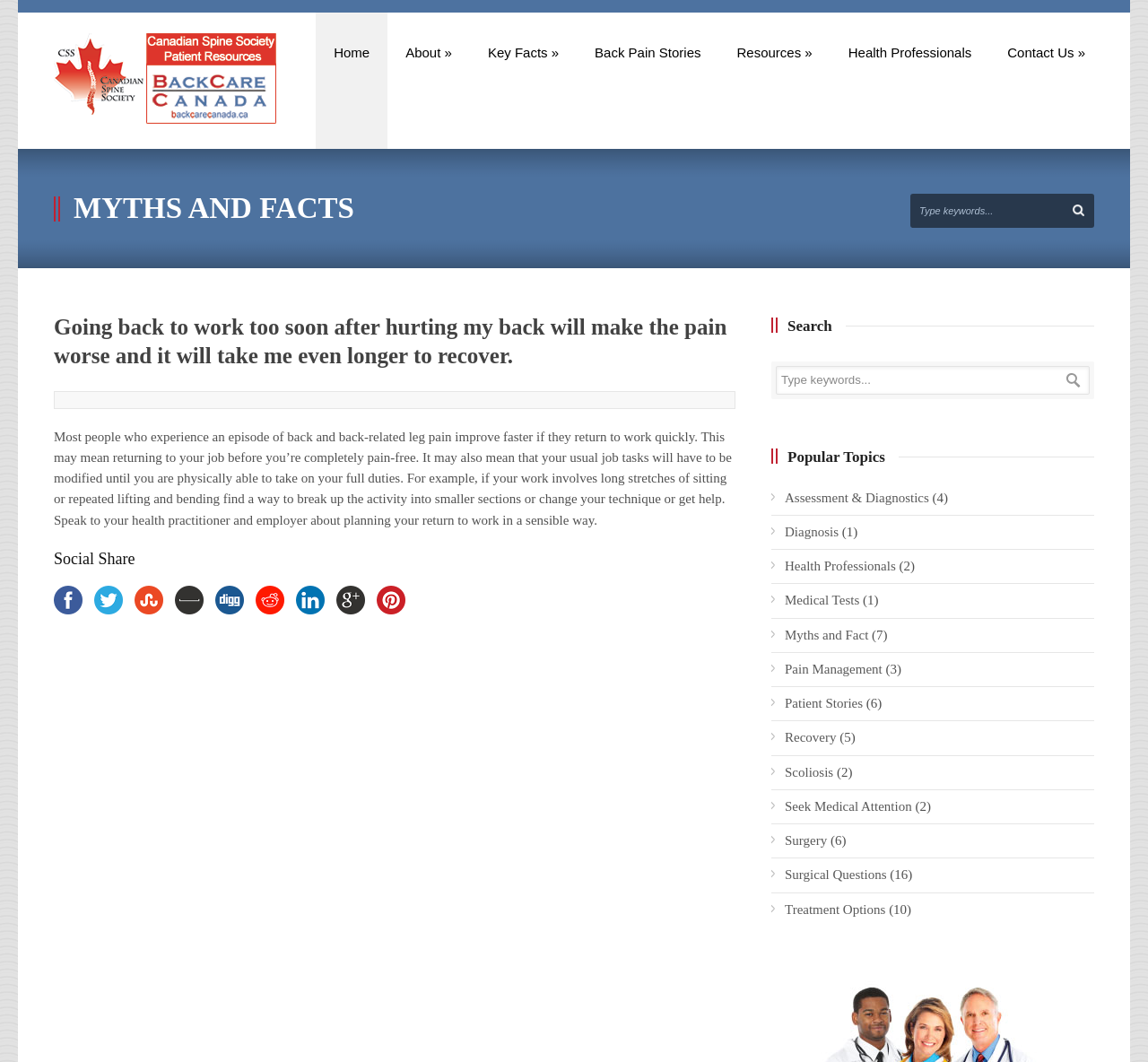Use a single word or phrase to answer the question: What is the purpose of returning to work quickly after a back injury?

To improve faster